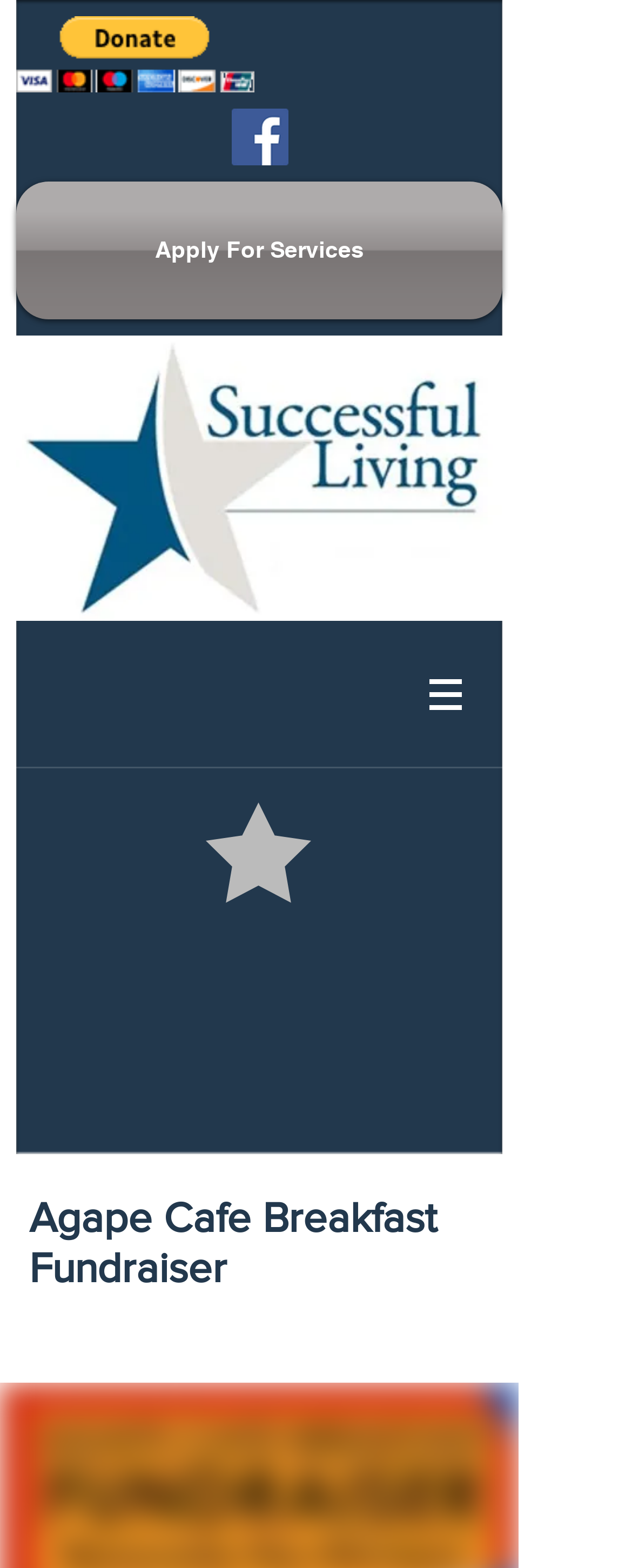Please analyze the image and provide a thorough answer to the question:
What is the purpose of the button?

I found a button with the text 'Donate via PayPal' which implies that the purpose of the button is to allow users to donate to the café using PayPal.